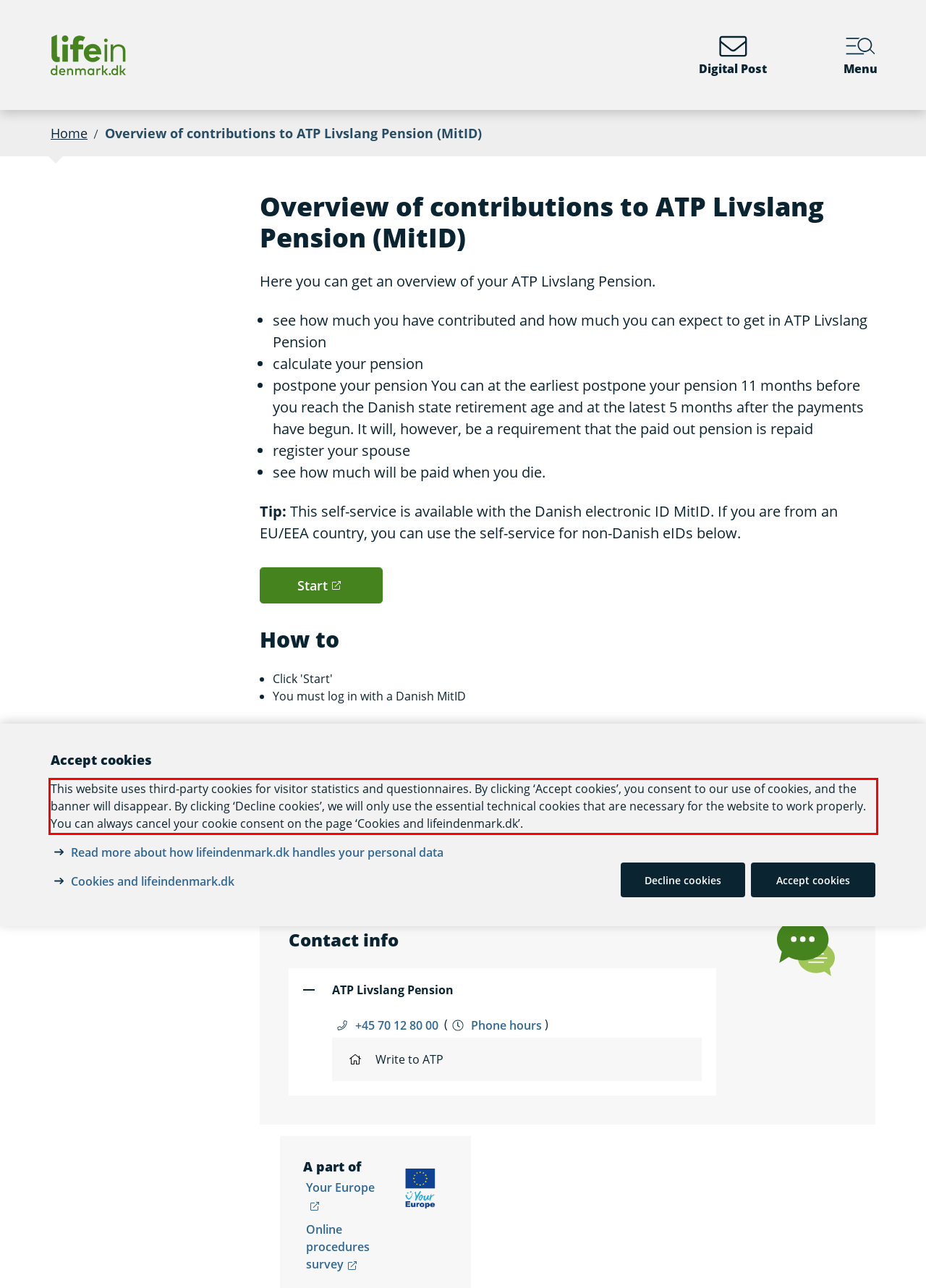Given the screenshot of a webpage, identify the red rectangle bounding box and recognize the text content inside it, generating the extracted text.

This website uses third-party cookies for visitor statistics and questionnaires. By clicking ‘Accept cookies’, you consent to our use of cookies, and the banner will disappear. By clicking ‘Decline cookies’, we will only use the essential technical cookies that are necessary for the website to work properly. You can always cancel your cookie consent on the page ‘Cookies and lifeindenmark.dk’.